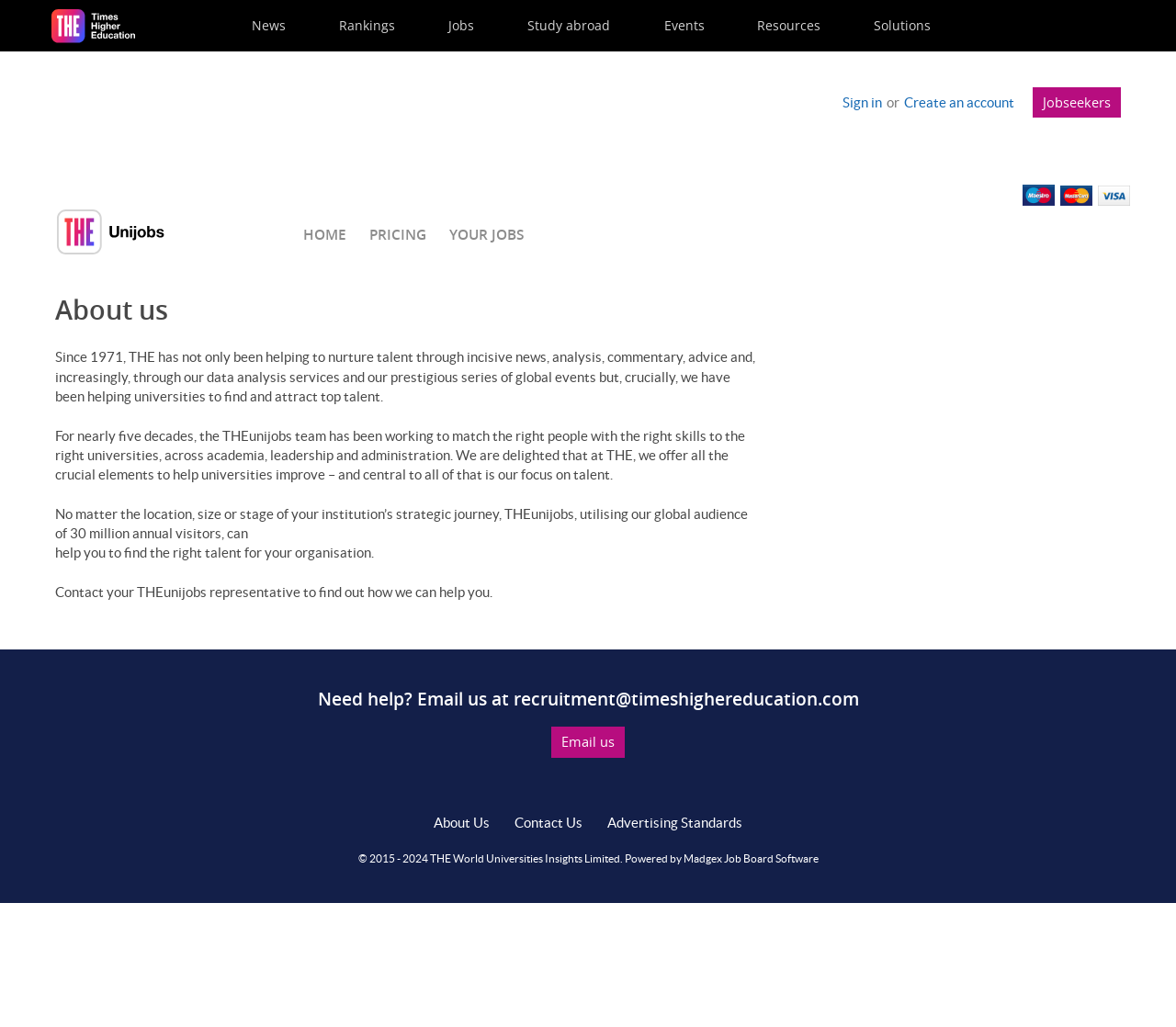Respond concisely with one word or phrase to the following query:
How many links are there in the main navigation?

3